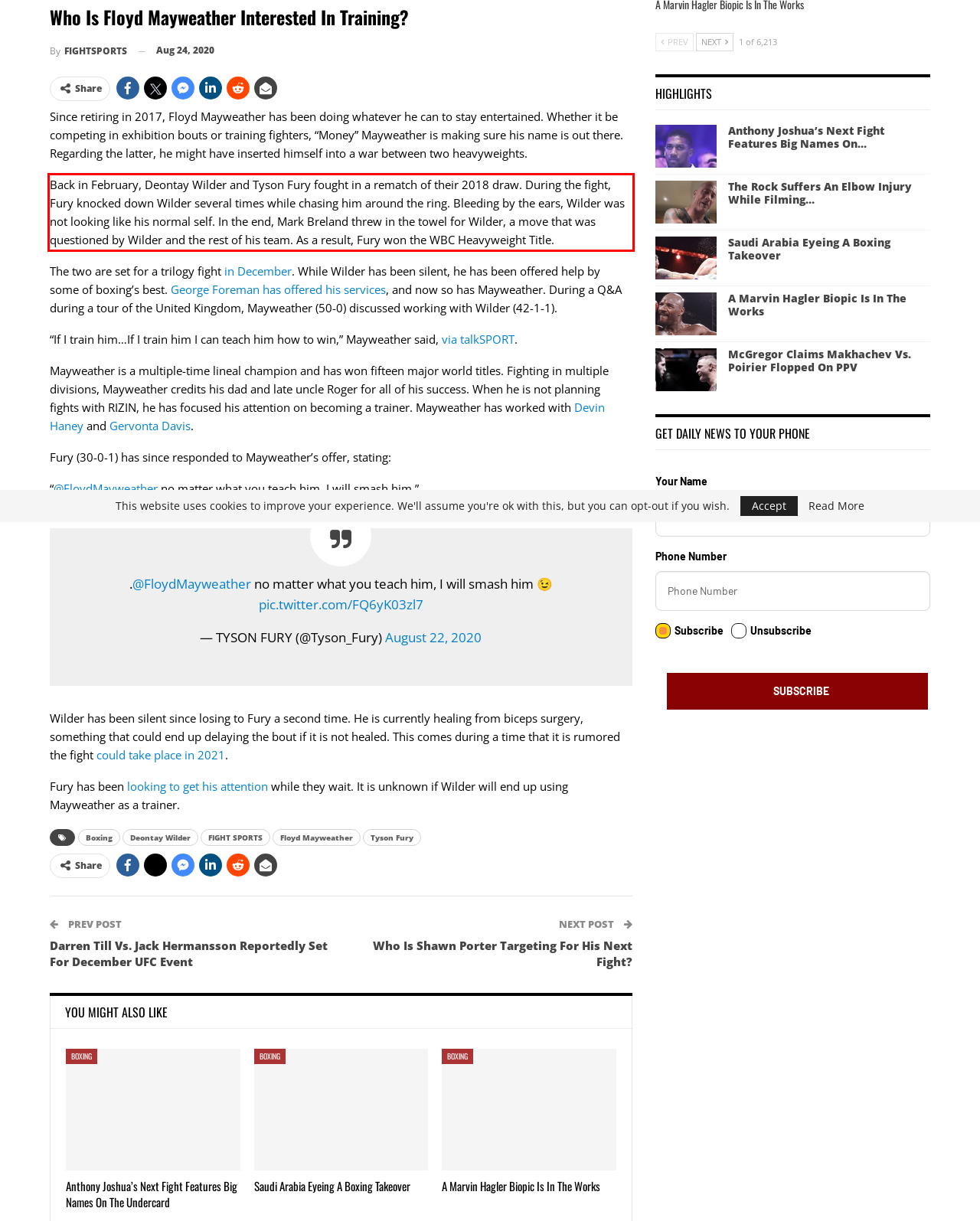Examine the screenshot of the webpage, locate the red bounding box, and perform OCR to extract the text contained within it.

Back in February, Deontay Wilder and Tyson Fury fought in a rematch of their 2018 draw. During the fight, Fury knocked down Wilder several times while chasing him around the ring. Bleeding by the ears, Wilder was not looking like his normal self. In the end, Mark Breland threw in the towel for Wilder, a move that was questioned by Wilder and the rest of his team. As a result, Fury won the WBC Heavyweight Title.